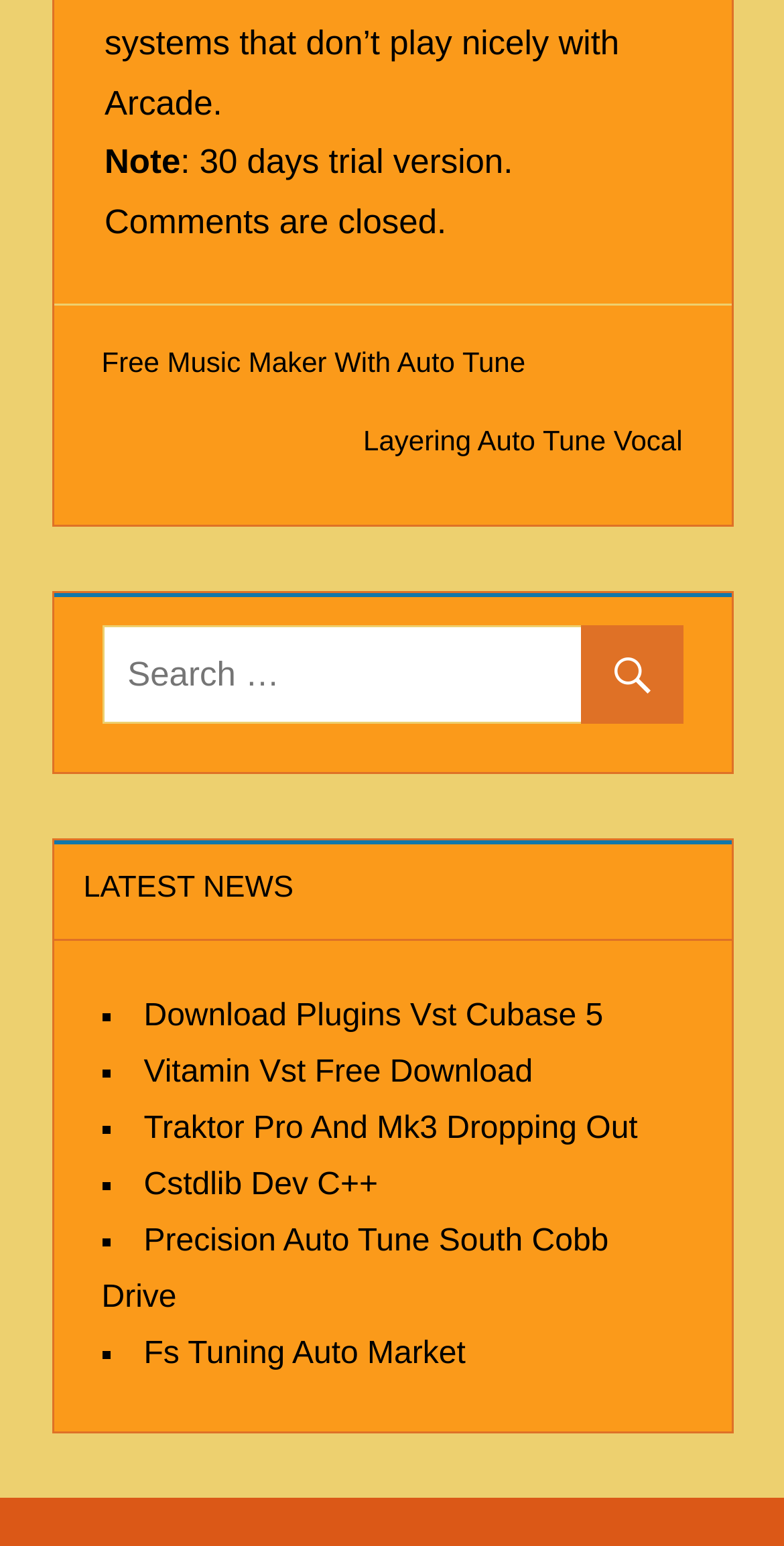Specify the bounding box coordinates of the area to click in order to execute this command: 'read 'LATEST NEWS''. The coordinates should consist of four float numbers ranging from 0 to 1, and should be formatted as [left, top, right, bottom].

[0.068, 0.544, 0.932, 0.609]